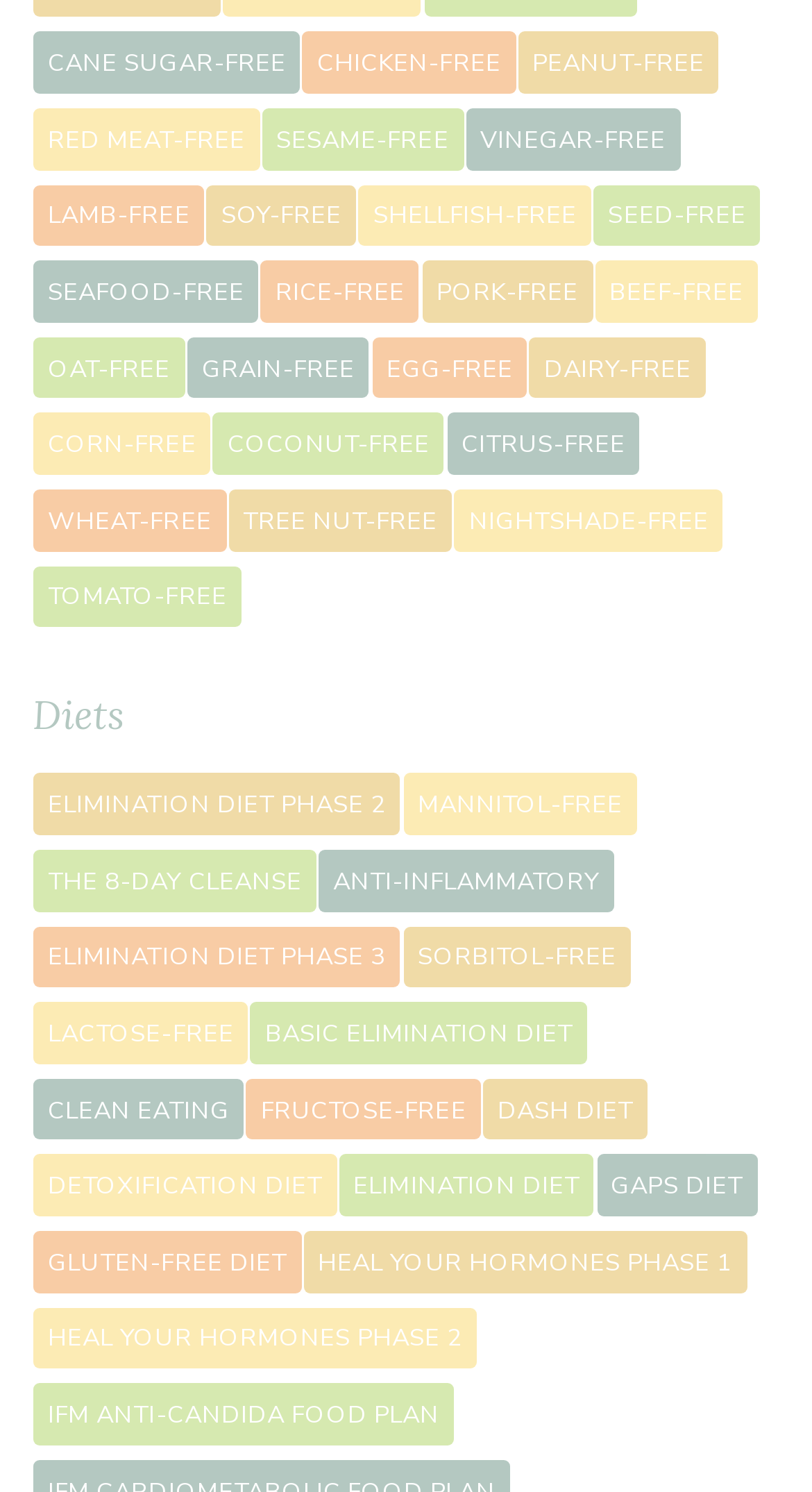Given the element description, predict the bounding box coordinates in the format (top-left x, top-left y, bottom-right x, bottom-right y), using floating point numbers between 0 and 1: Heal Your Hormones Phase 1

[0.374, 0.825, 0.92, 0.866]